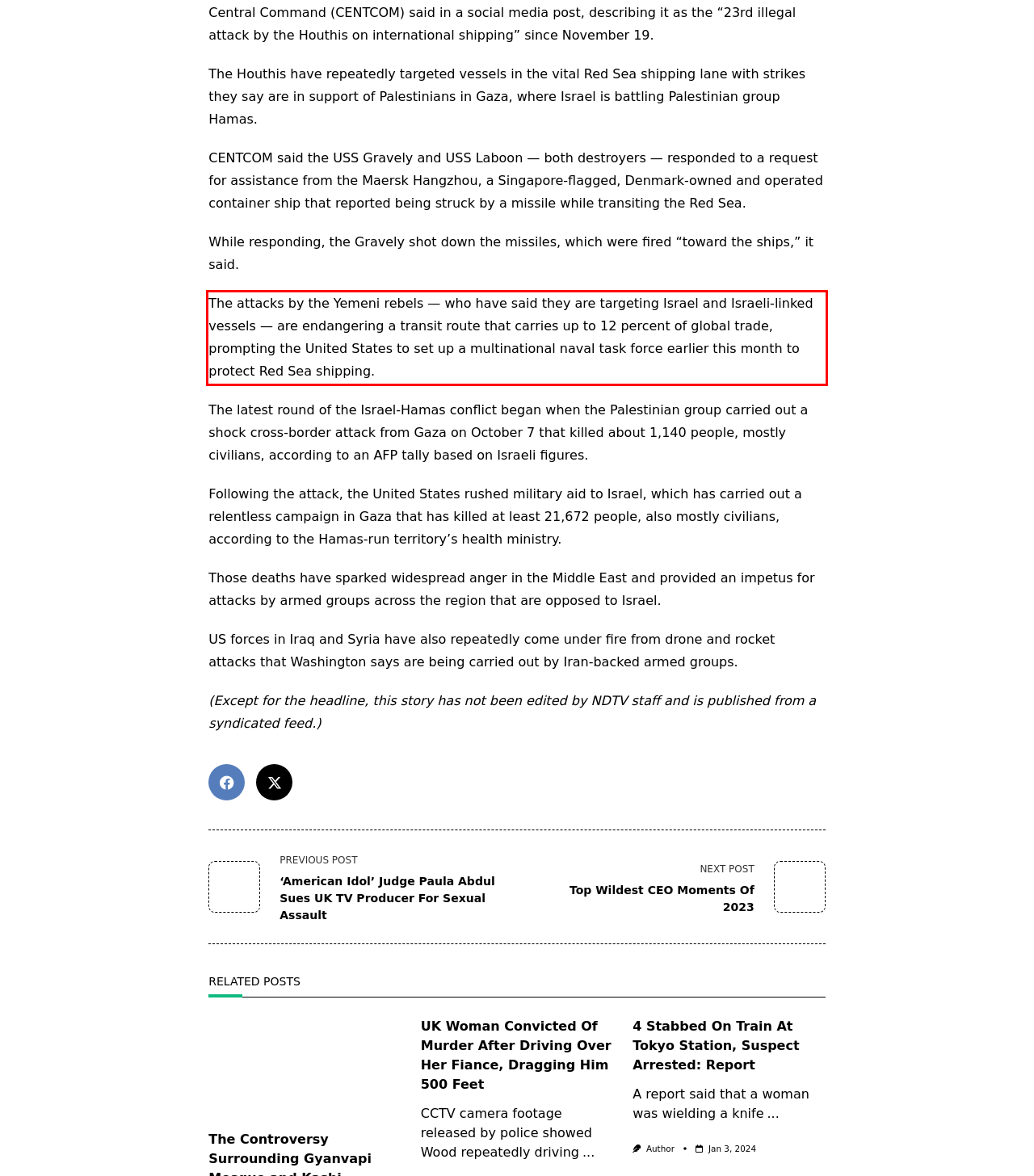The screenshot you have been given contains a UI element surrounded by a red rectangle. Use OCR to read and extract the text inside this red rectangle.

The attacks by the Yemeni rebels — who have said they are targeting Israel and Israeli-linked vessels — are endangering a transit route that carries up to 12 percent of global trade, prompting the United States to set up a multinational naval task force earlier this month to protect Red Sea shipping.